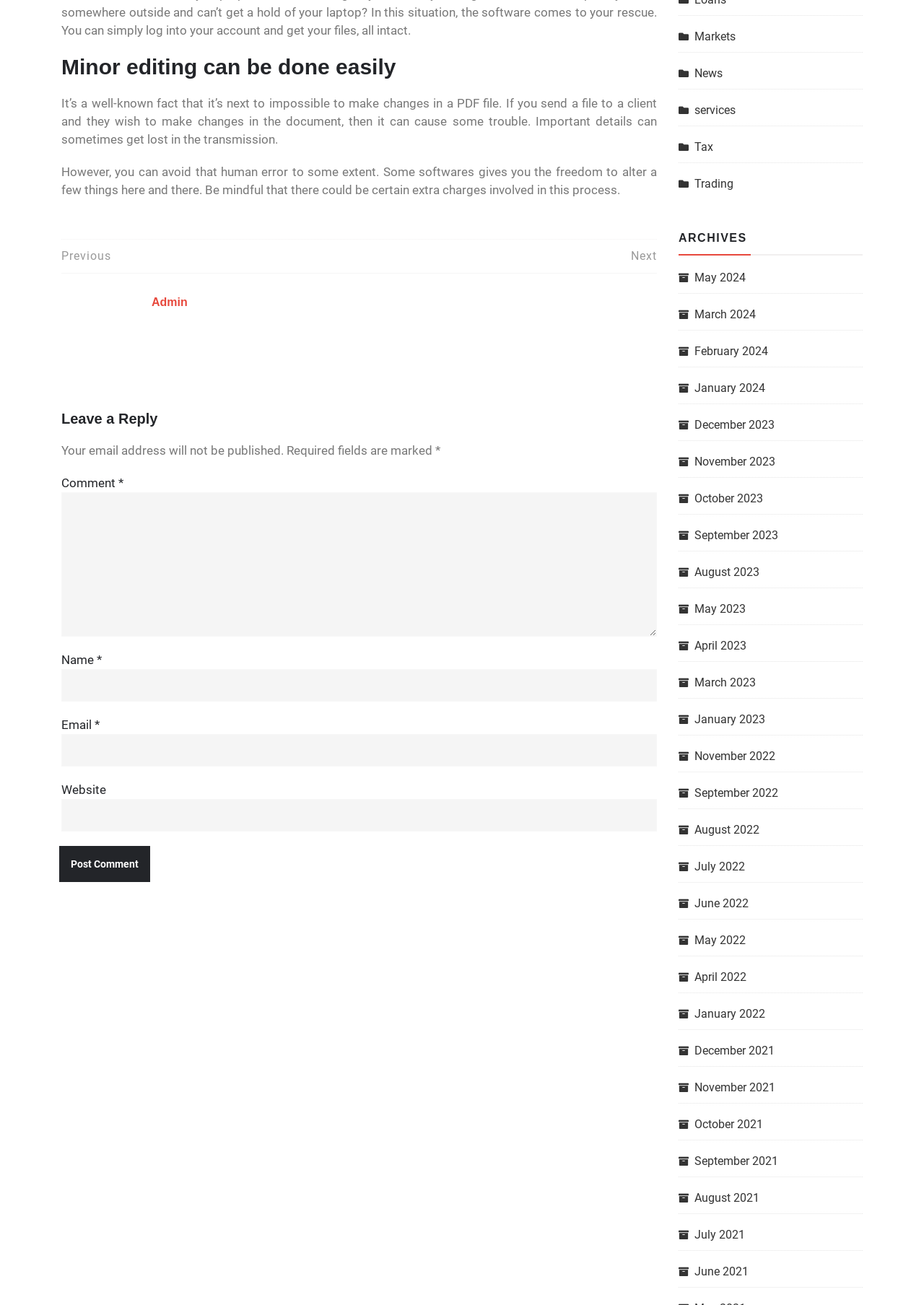How many navigation links are there?
From the screenshot, provide a brief answer in one word or phrase.

5